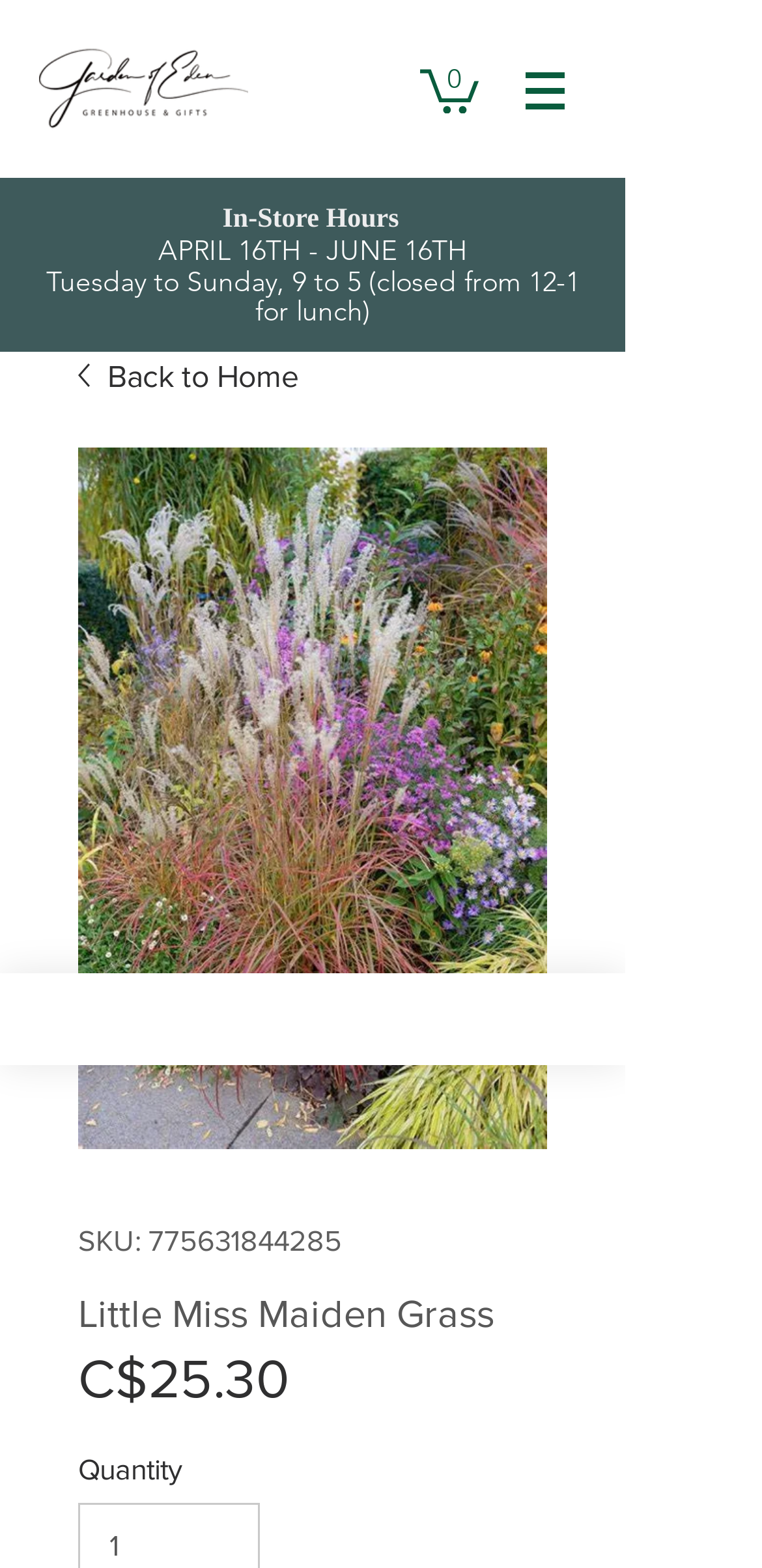Using the description "Back to Home", locate and provide the bounding box of the UI element.

[0.103, 0.224, 0.718, 0.254]